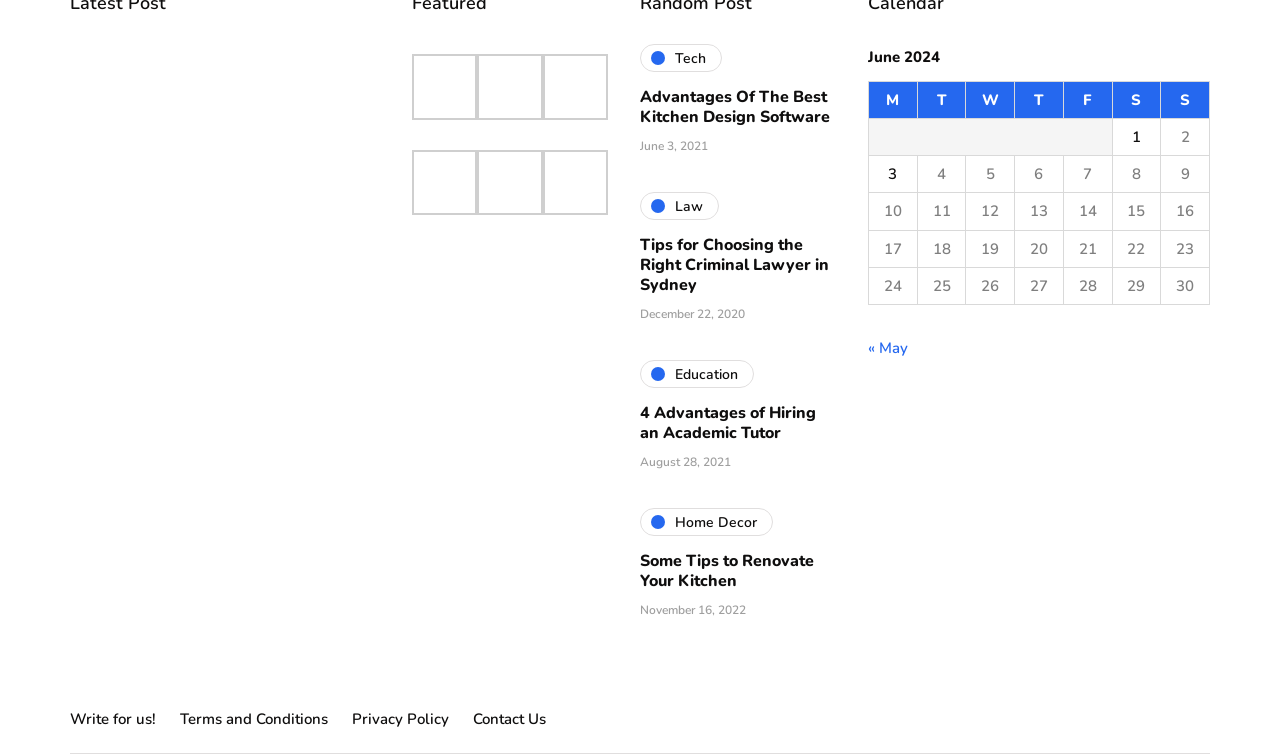What is the purpose of the links in the DescriptionList elements?
By examining the image, provide a one-word or phrase answer.

To navigate to related articles